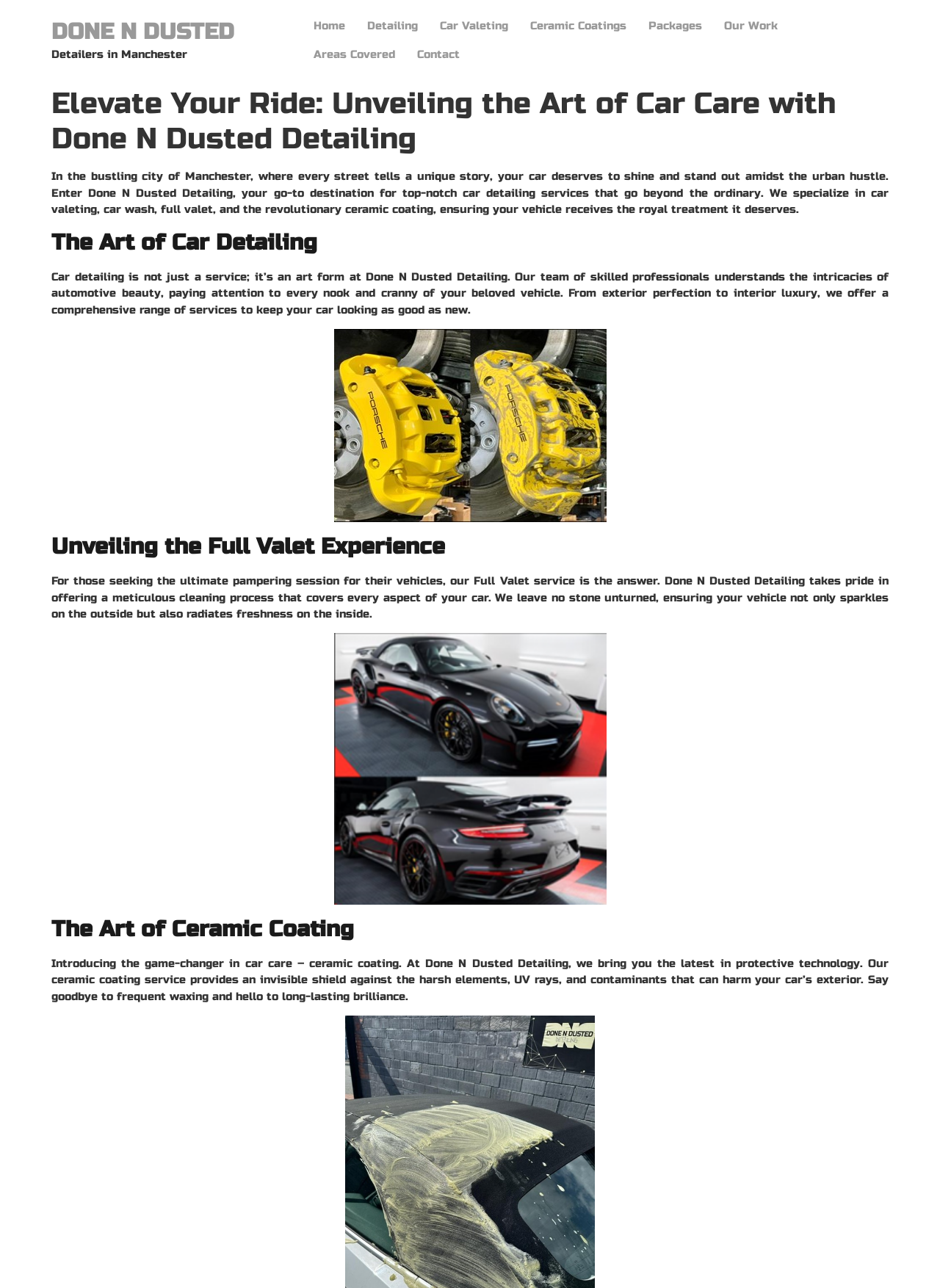Your task is to find and give the main heading text of the webpage.

Elevate Your Ride: Unveiling the Art of Car Care with Done N Dusted Detailing